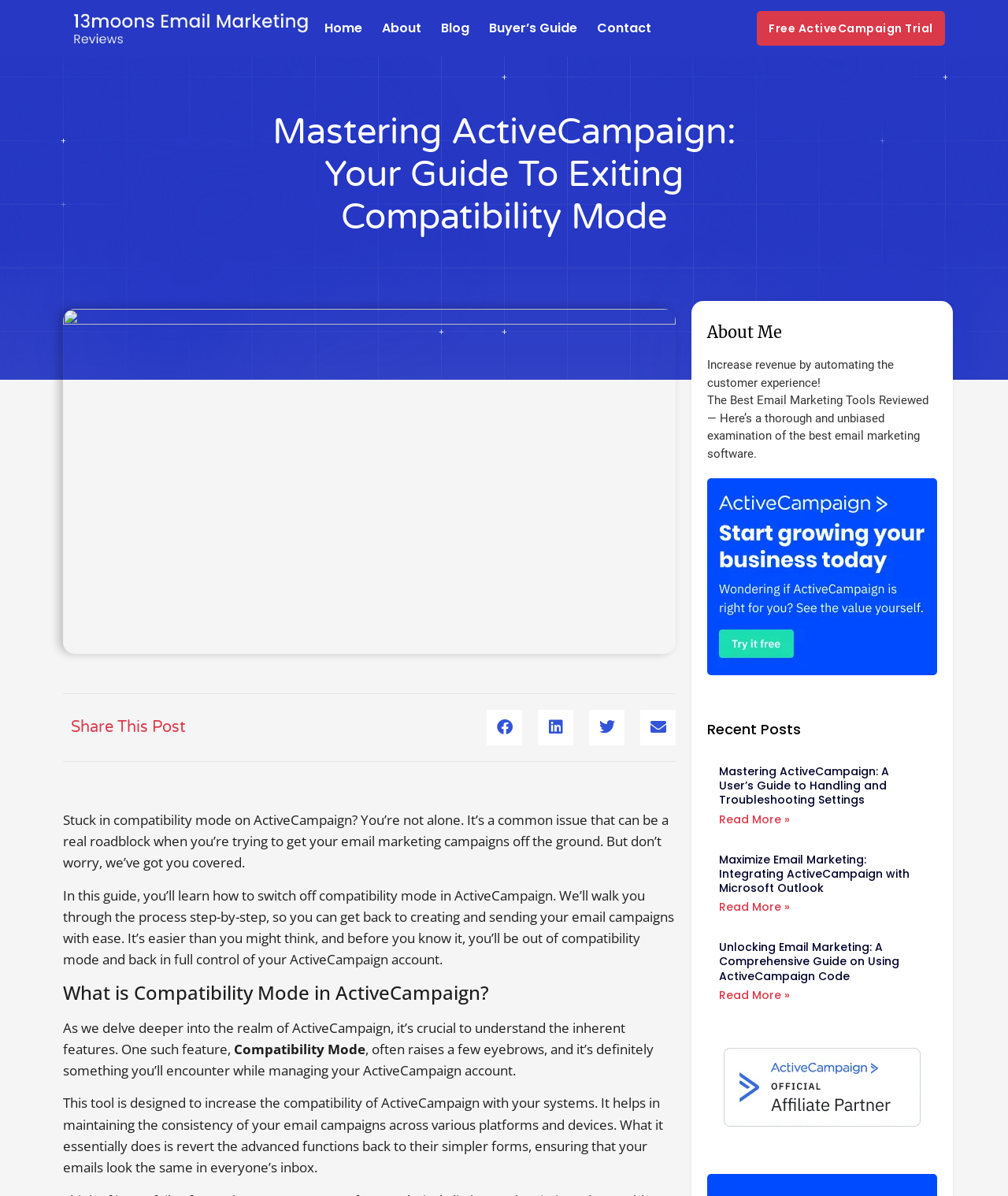Determine the bounding box coordinates for the element that should be clicked to follow this instruction: "Read more about 'Mastering ActiveCampaign: A User’s Guide to Handling and Troubleshooting Settings'". The coordinates should be given as four float numbers between 0 and 1, in the format [left, top, right, bottom].

[0.713, 0.678, 0.784, 0.691]